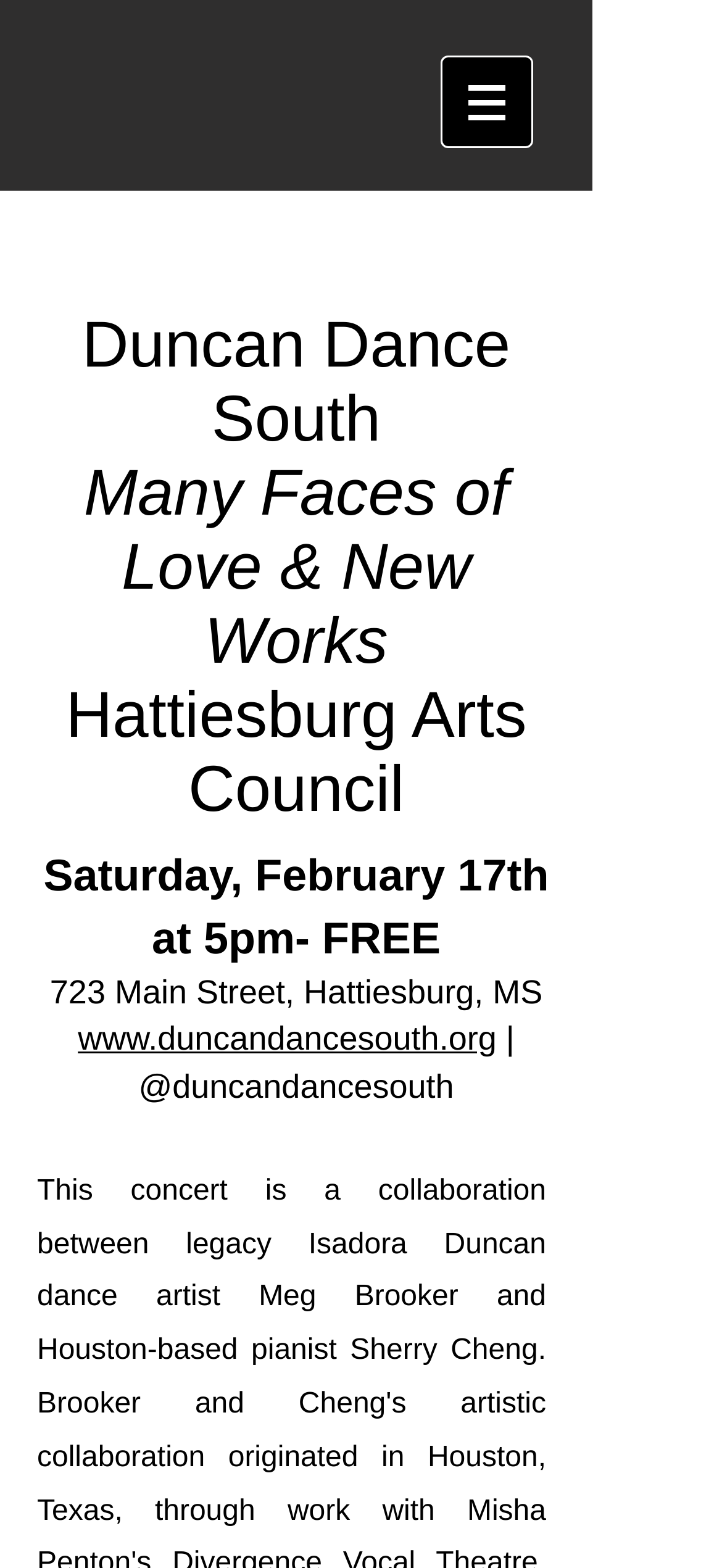What is the address of the event location?
Based on the image, respond with a single word or phrase.

723 Main Street, Hattiesburg, MS